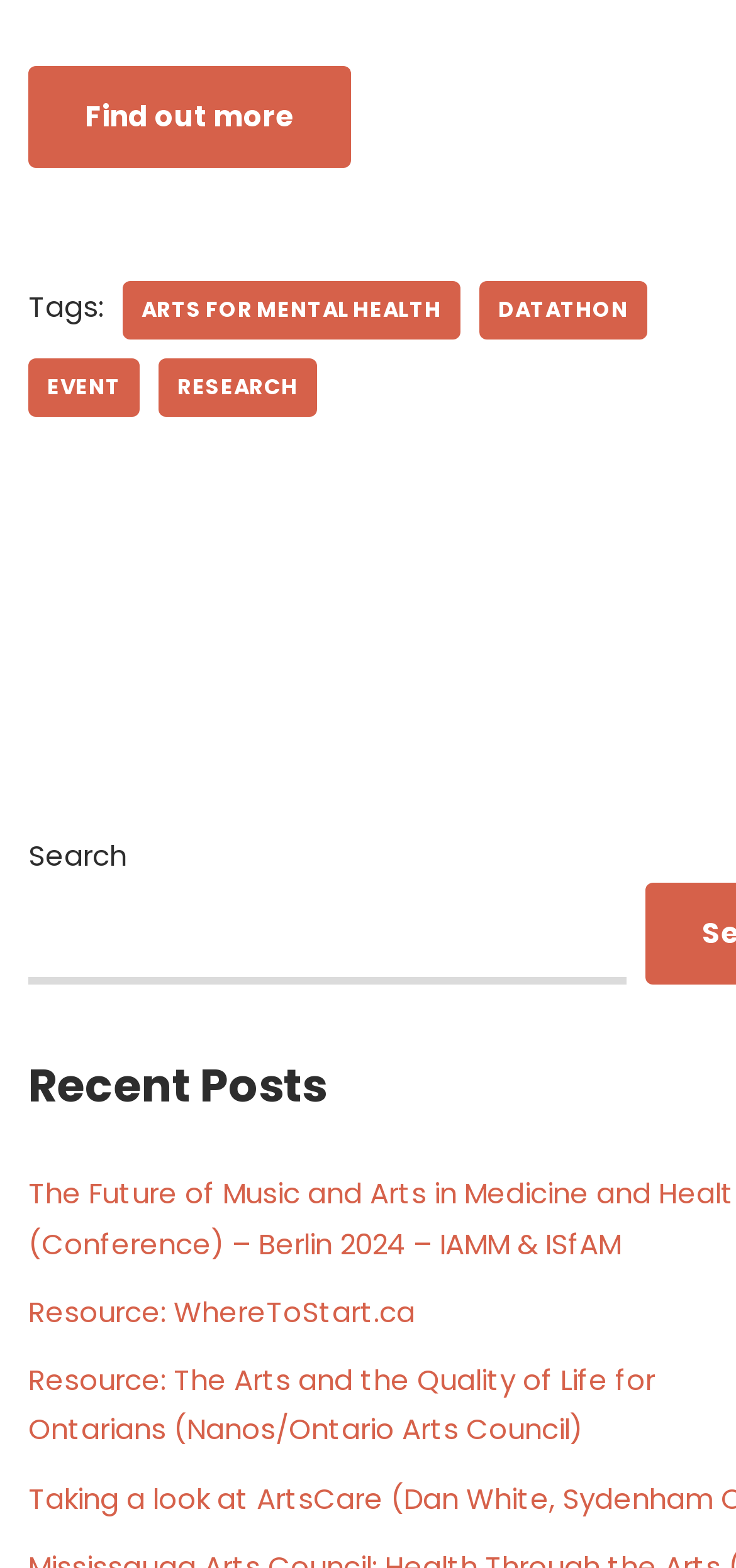Identify the bounding box for the UI element described as: "Resource: WhereToStart.ca". The coordinates should be four float numbers between 0 and 1, i.e., [left, top, right, bottom].

[0.038, 0.824, 0.564, 0.849]